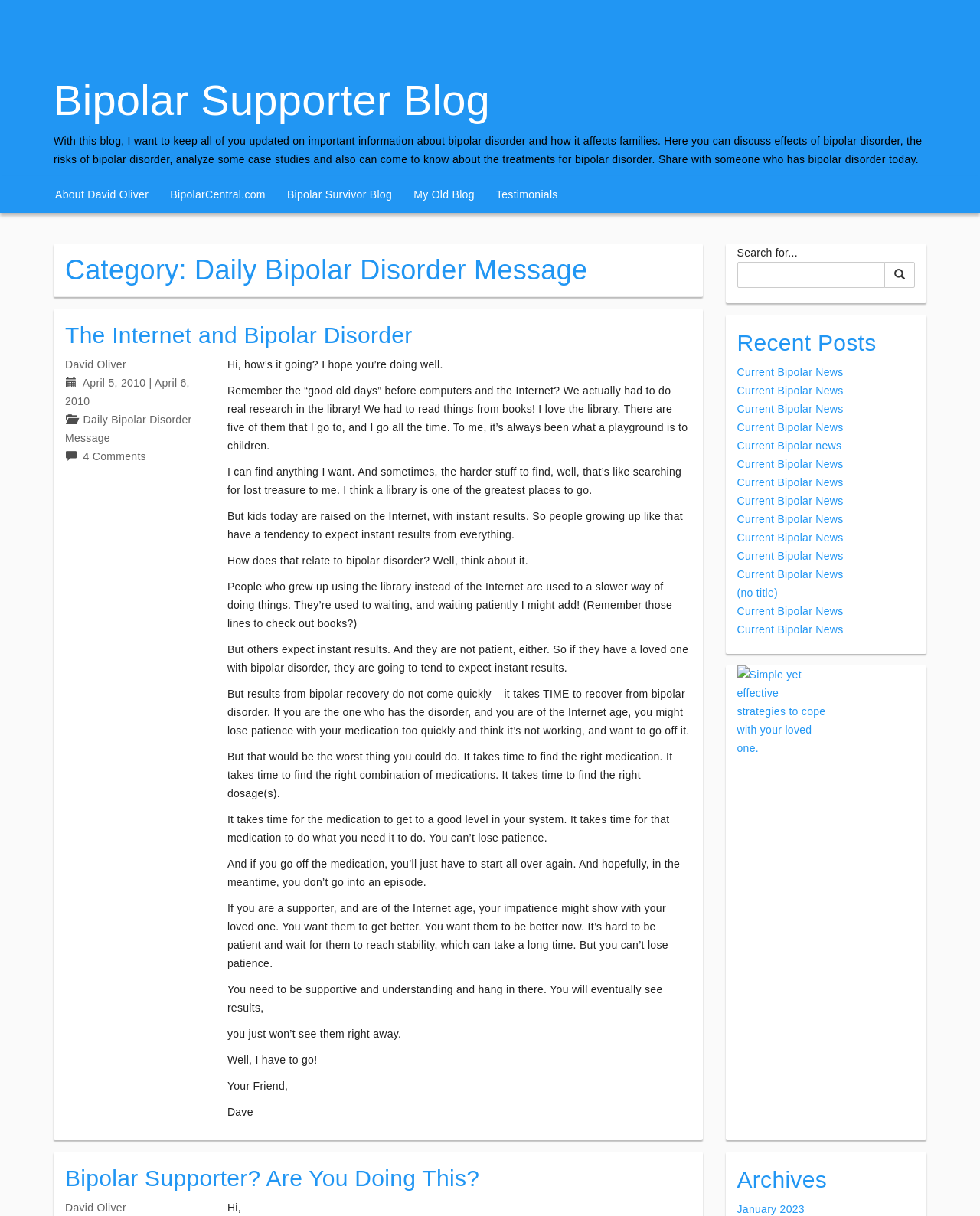Please provide the bounding box coordinates for the element that needs to be clicked to perform the instruction: "Visit the 'Bipolar Supporter Blog'". The coordinates must consist of four float numbers between 0 and 1, formatted as [left, top, right, bottom].

[0.055, 0.062, 0.5, 0.102]